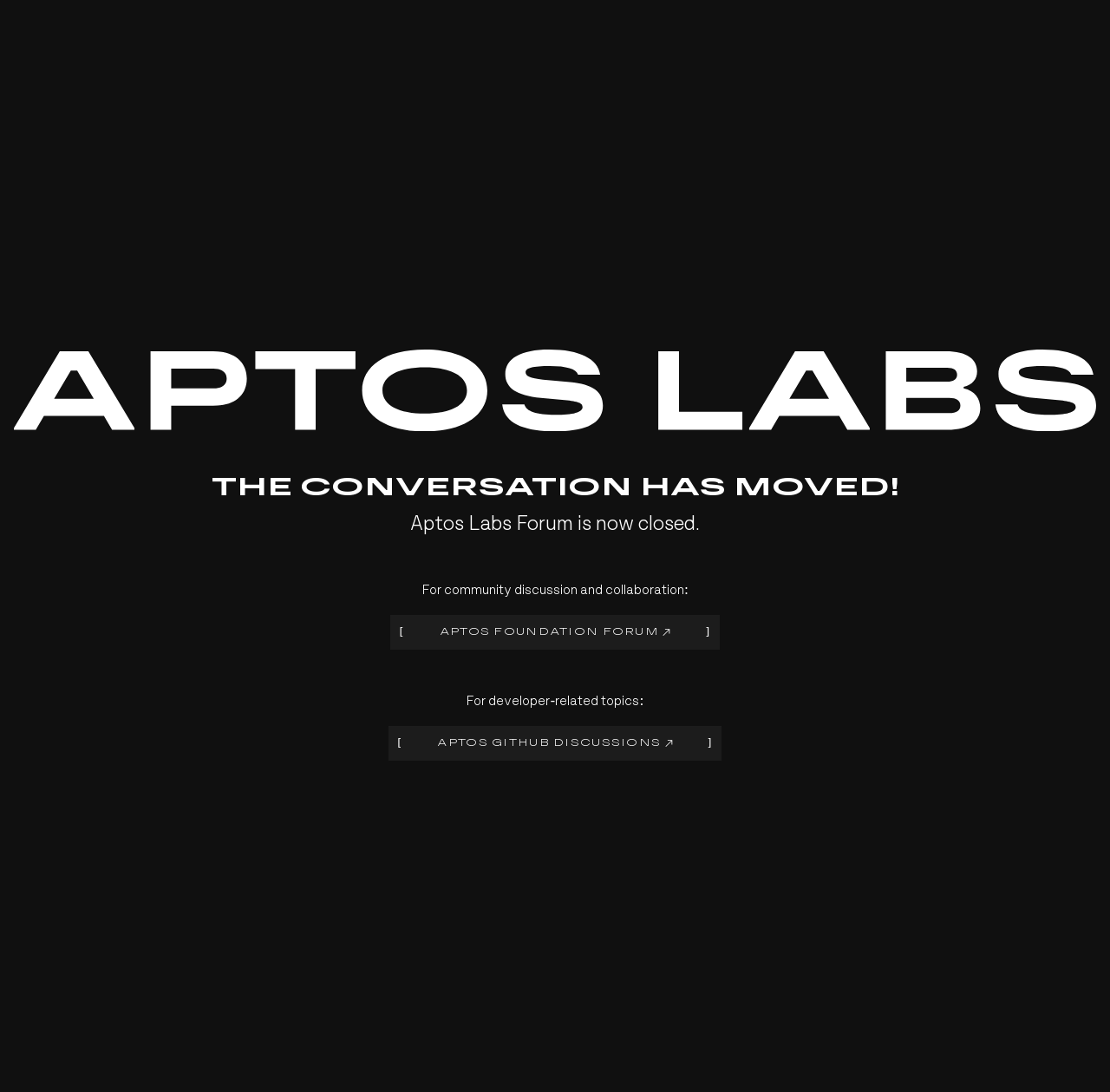Explain the webpage in detail, including its primary components.

The webpage is titled "Aptos Forum" and features a prominent image at the top, taking up most of the width. Below the image, there is a heading that reads "THE CONVERSATION HAS MOVED!" in a relatively large font size. 

Underneath the heading, there is a paragraph of text that states "Aptos Labs Forum is now closed." This text is centered on the page and is followed by another line of text that says "For community discussion and collaboration:". 

To the right of this text, there is a link labeled "APTOS FOUNDATION FORUM" with a small icon to its left and another to its right. The link is positioned roughly in the middle of the page, vertically. 

Below this link, there is another line of text that reads "For developer-related topics:". This text is also centered on the page. 

To the right of this text, there is another link labeled "APTOS GITHUB DISCUSSIONS" with a small icon to its left and another to its right. This link is positioned near the bottom of the page, vertically.